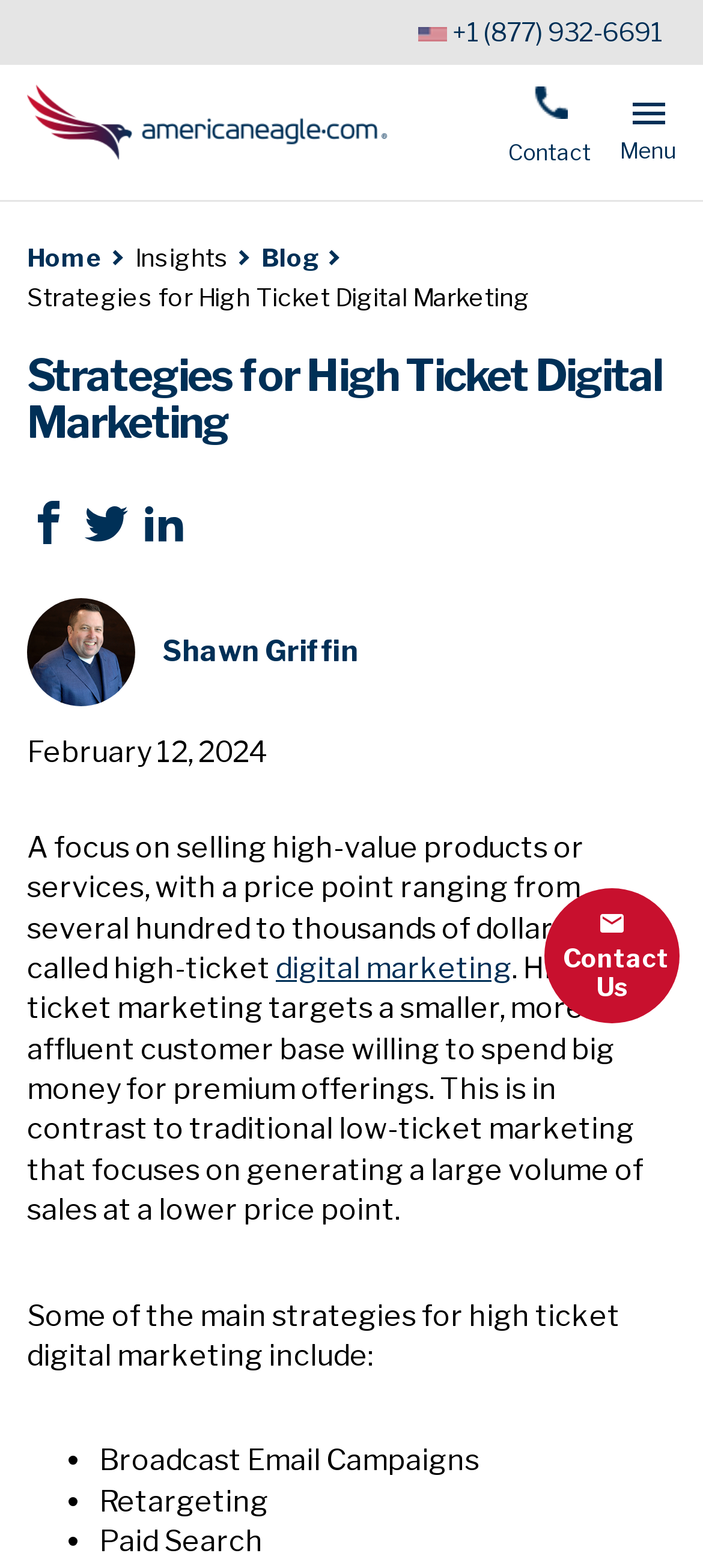Provide a short answer using a single word or phrase for the following question: 
What is the company name of the website?

Americaneagle.com